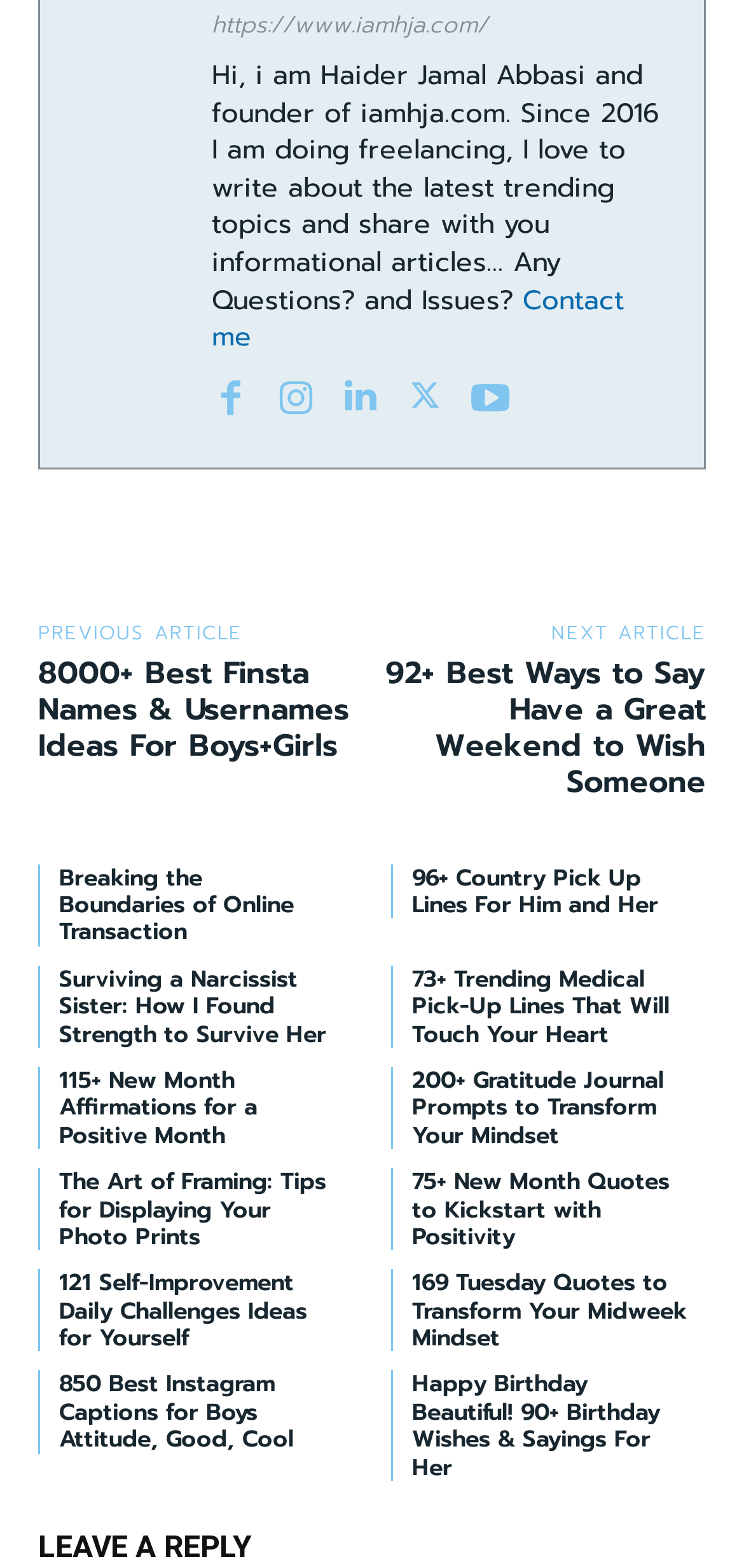Given the following UI element description: "Contact me", find the bounding box coordinates in the webpage screenshot.

[0.285, 0.178, 0.838, 0.228]